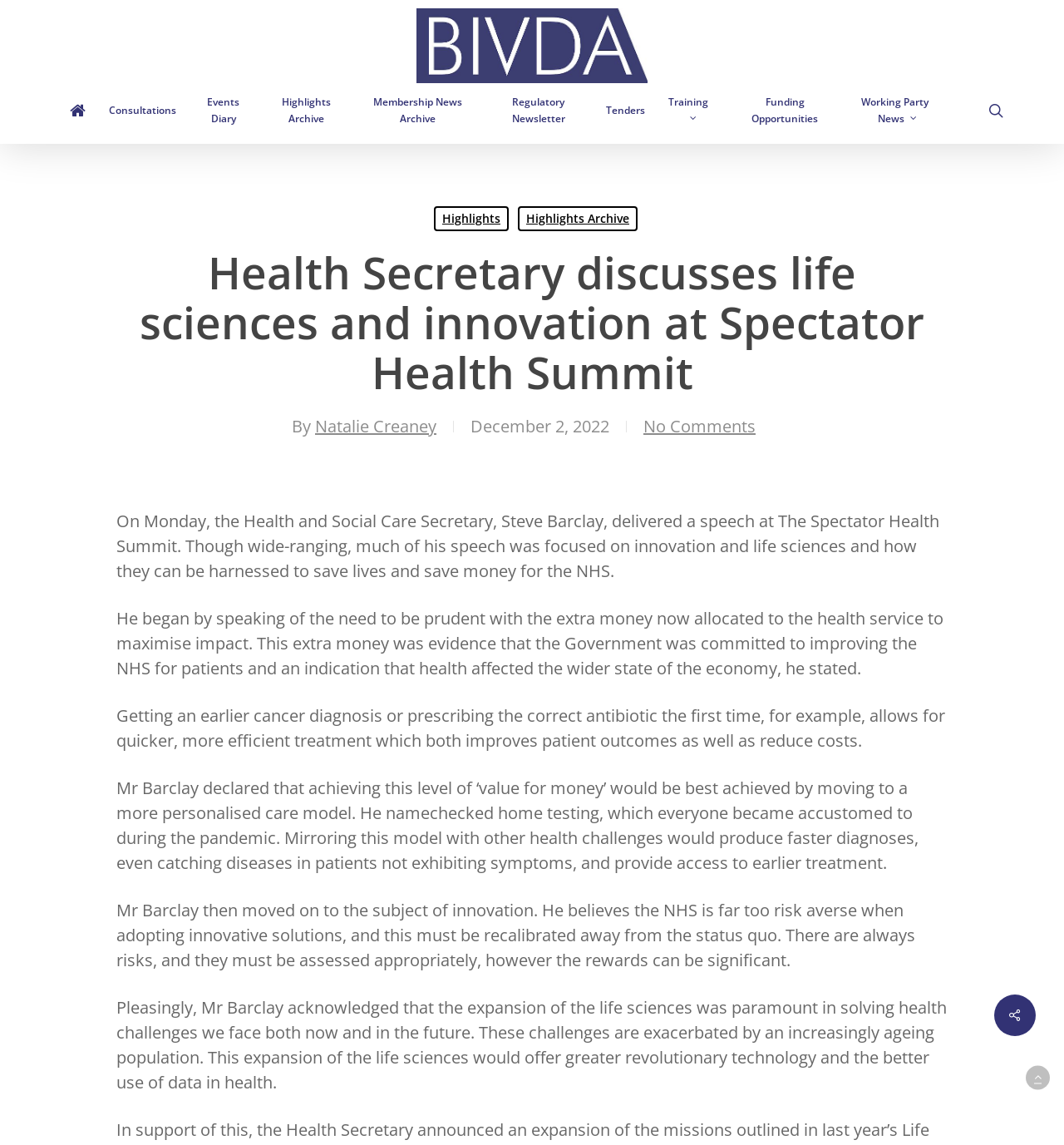What is the importance of expanding life sciences in healthcare?
Look at the image and respond to the question as thoroughly as possible.

According to the article, the expansion of life sciences is paramount in solving health challenges we face both now and in the future, particularly with an increasingly ageing population, and will offer greater revolutionary technology and better use of data in health.